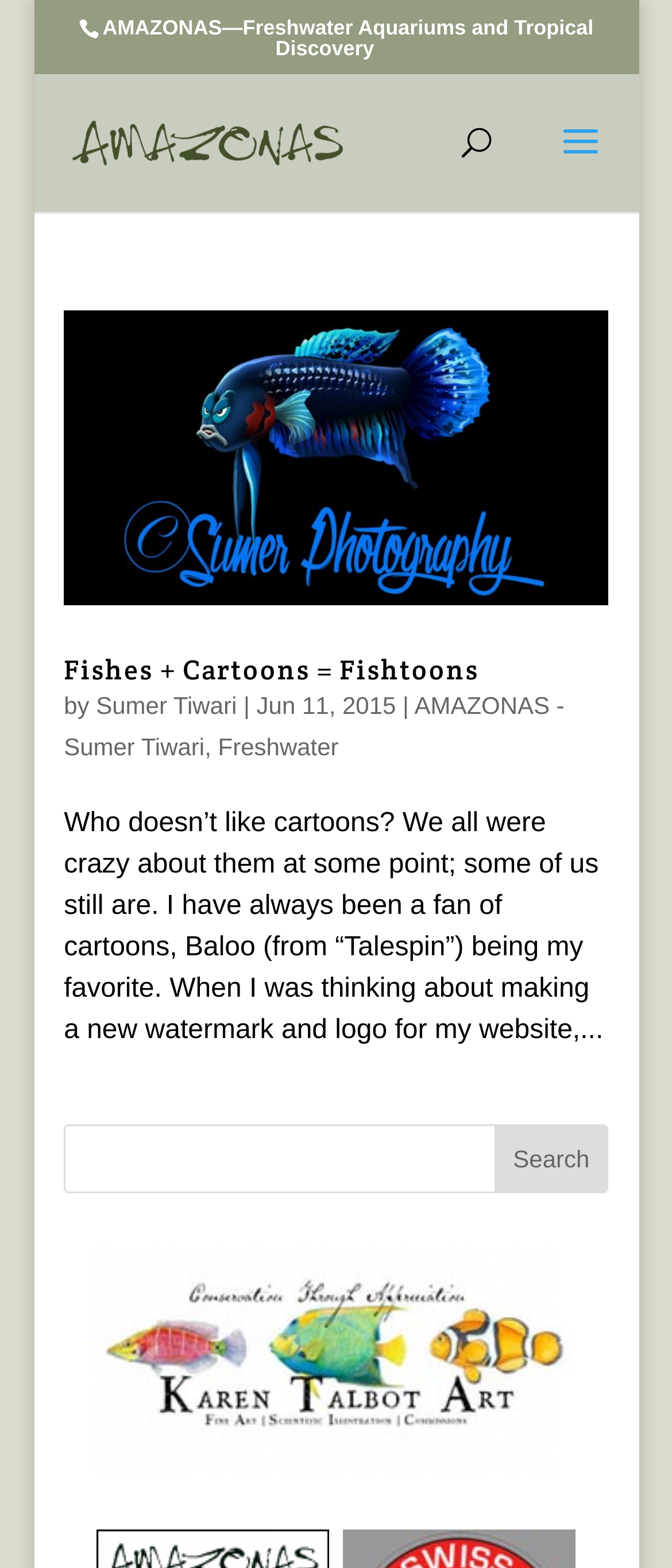Please determine the bounding box coordinates of the element's region to click for the following instruction: "Search again".

[0.095, 0.717, 0.905, 0.761]